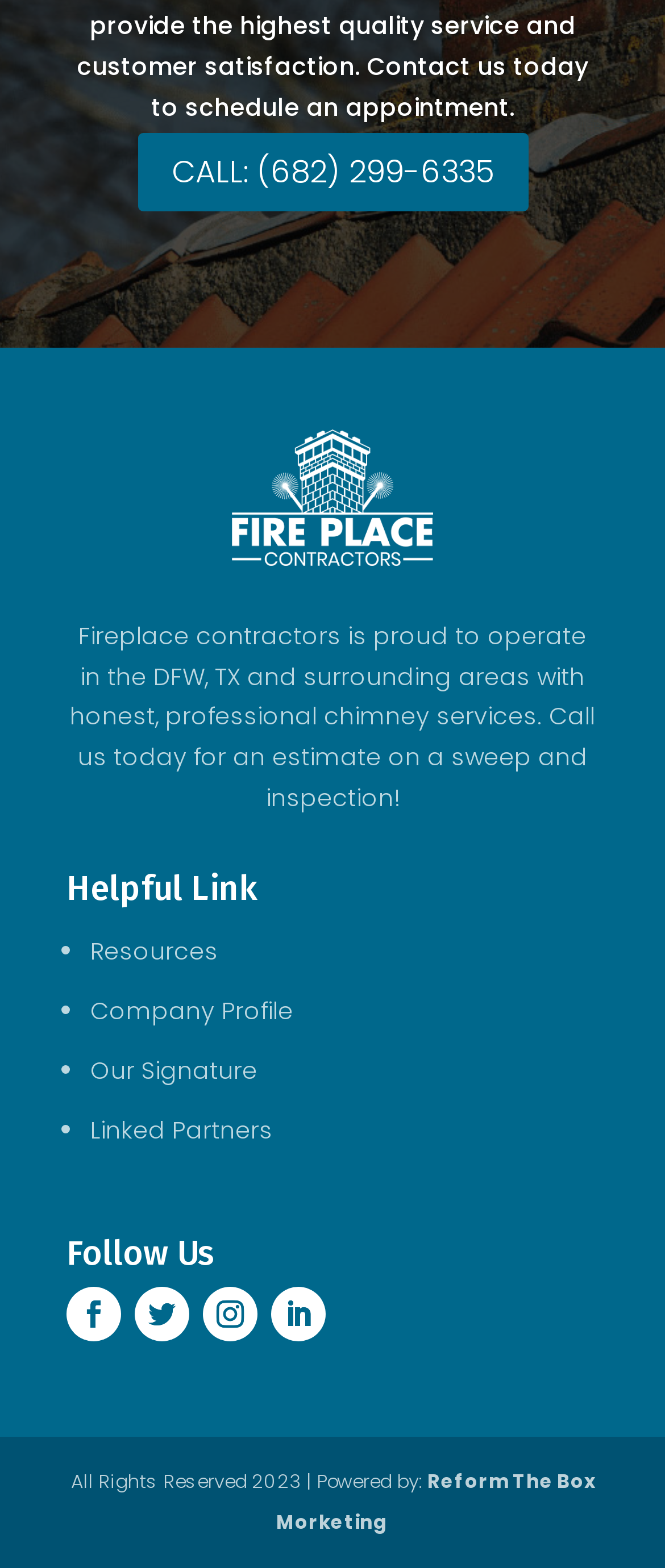What areas does Fireplace Contractors operate in?
With the help of the image, please provide a detailed response to the question.

The static text element on the page mentions that Fireplace Contractors operates in the DFW, TX and surrounding areas, providing honest and professional chimney services.